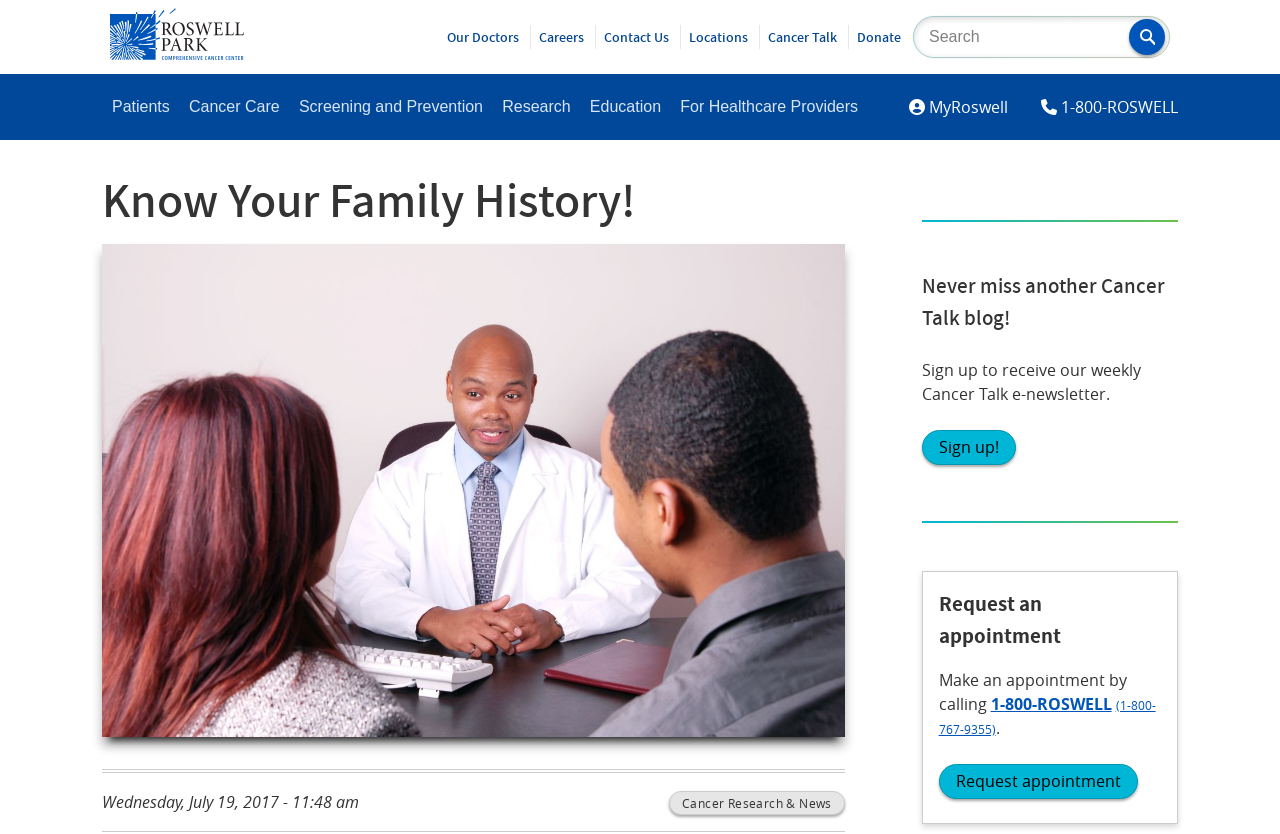Please mark the clickable region by giving the bounding box coordinates needed to complete this instruction: "Search for something".

[0.716, 0.023, 0.879, 0.066]